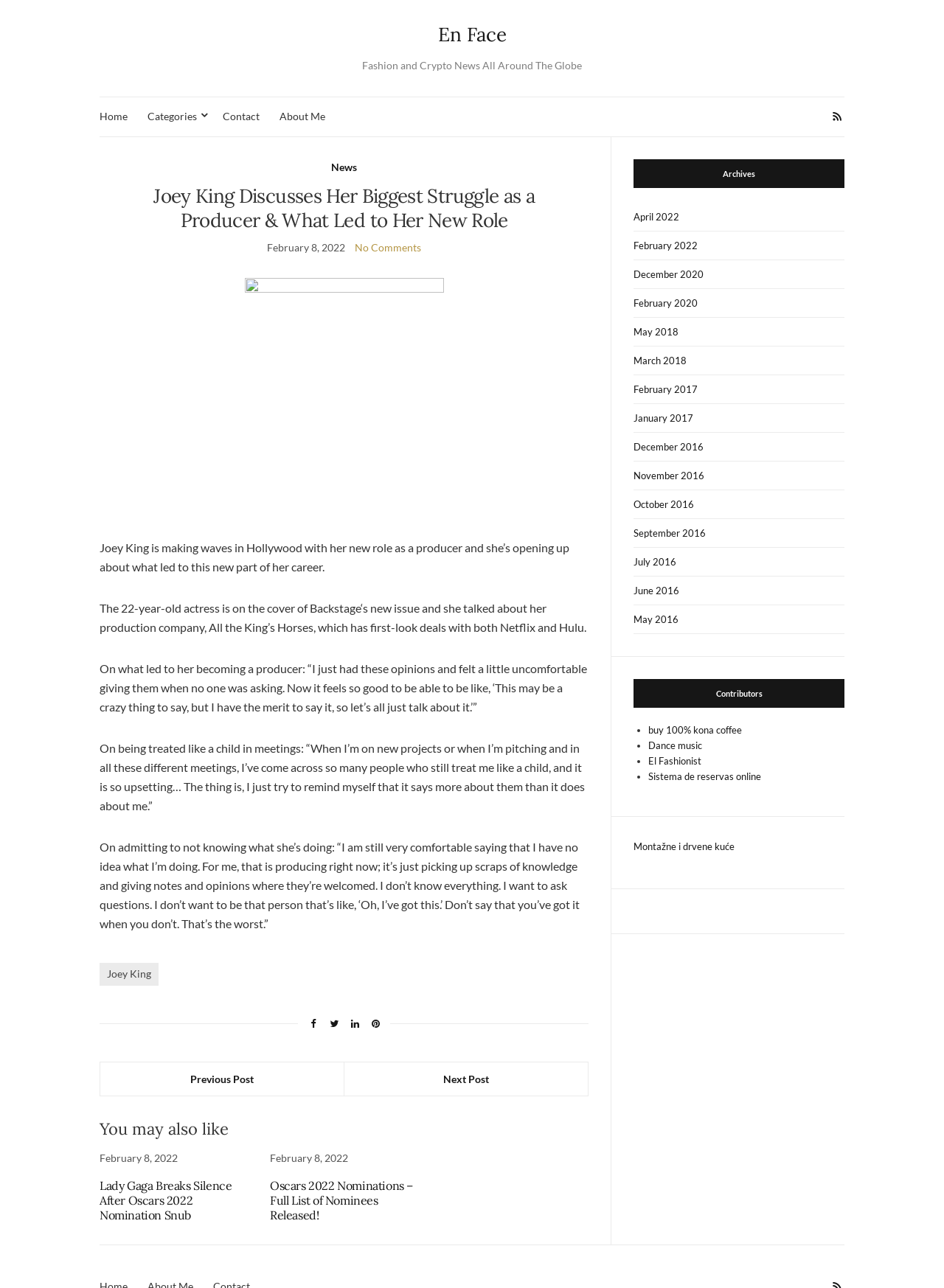Highlight the bounding box coordinates of the element that should be clicked to carry out the following instruction: "View E Editions". The coordinates must be given as four float numbers ranging from 0 to 1, i.e., [left, top, right, bottom].

None